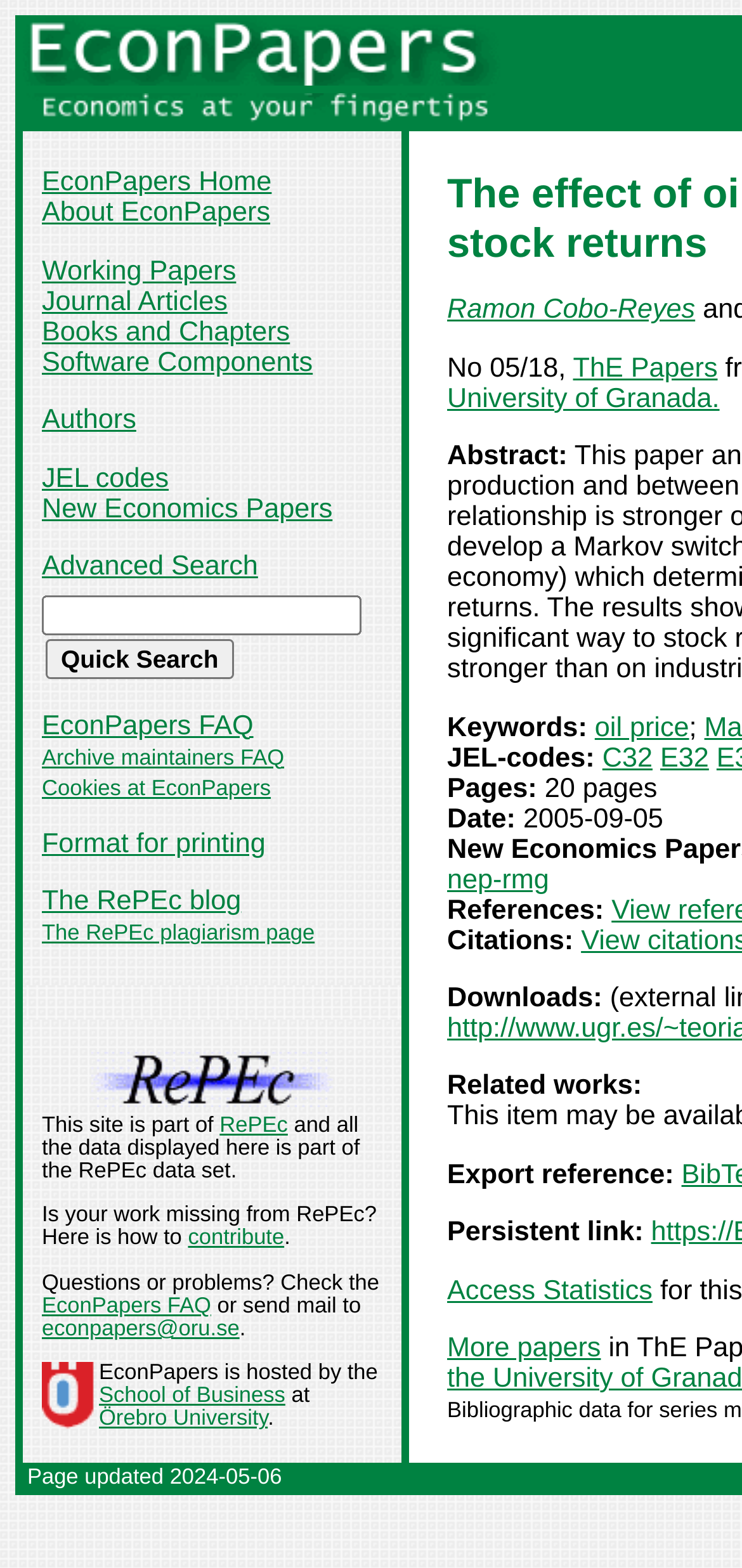Use a single word or phrase to answer the following:
What is the date of the paper?

2005-09-05